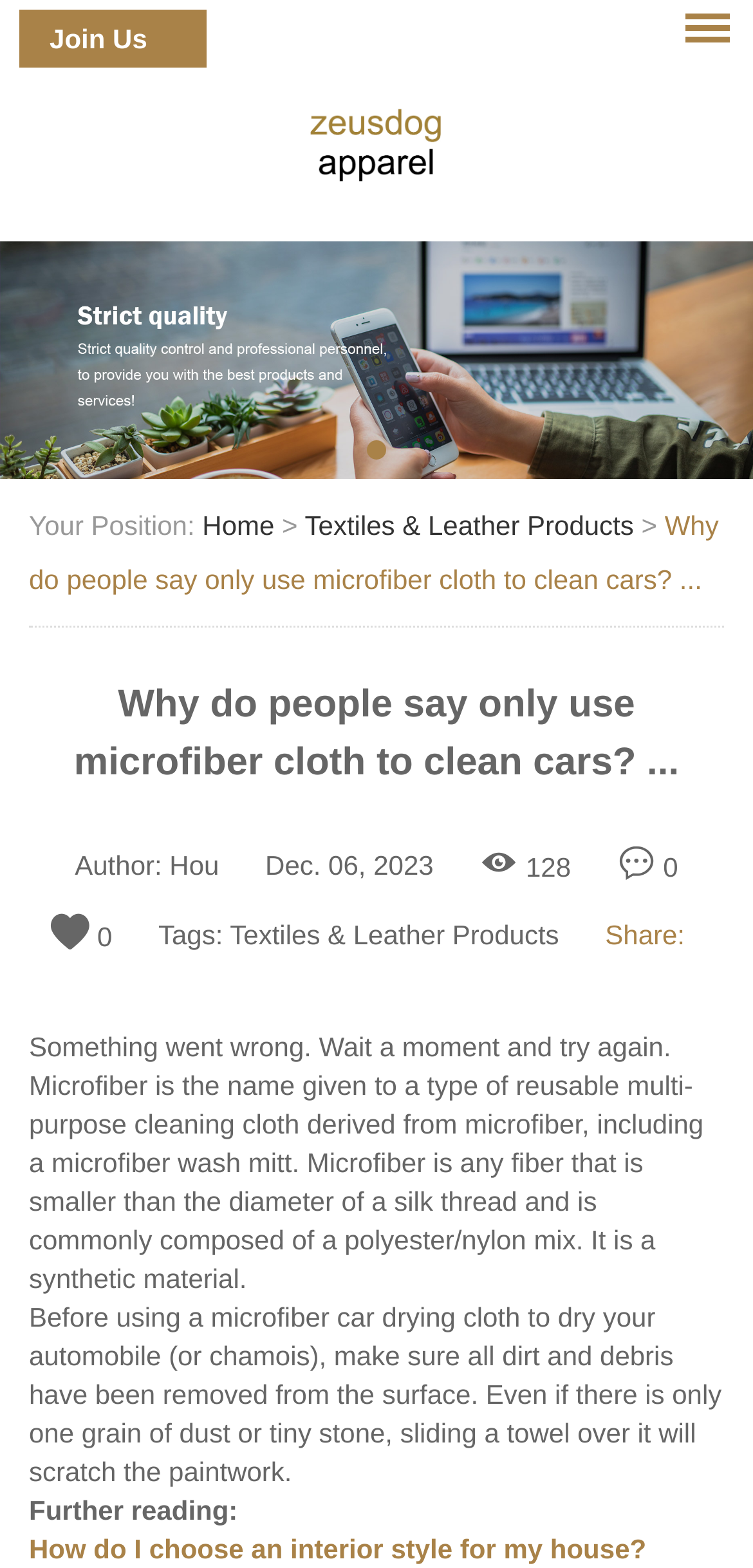Predict the bounding box coordinates of the area that should be clicked to accomplish the following instruction: "Read a related article about interior style". The bounding box coordinates should consist of four float numbers between 0 and 1, i.e., [left, top, right, bottom].

[0.038, 0.978, 0.858, 0.998]